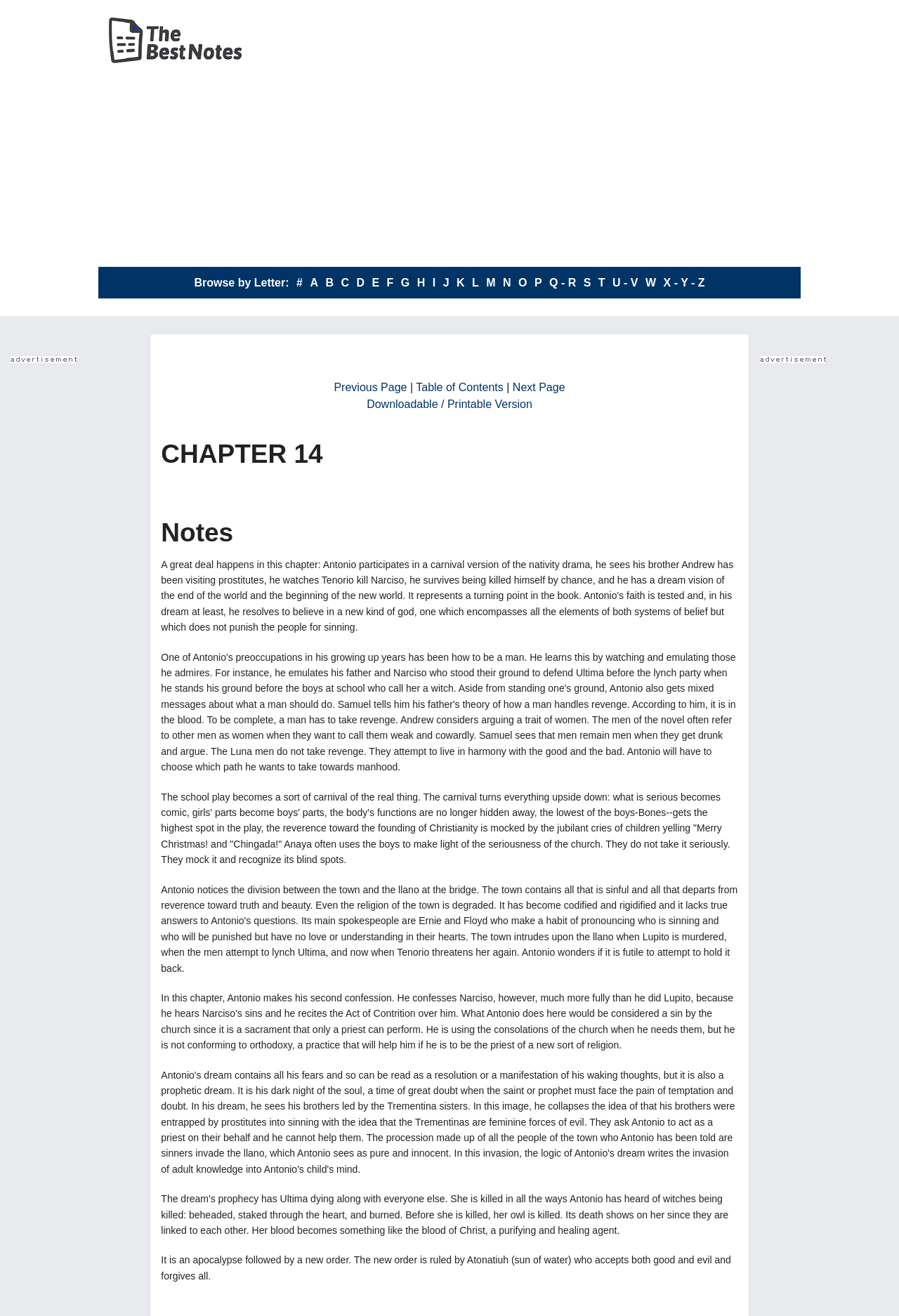What is the name of the ruler in the new order?
From the screenshot, supply a one-word or short-phrase answer.

Atonatiuh